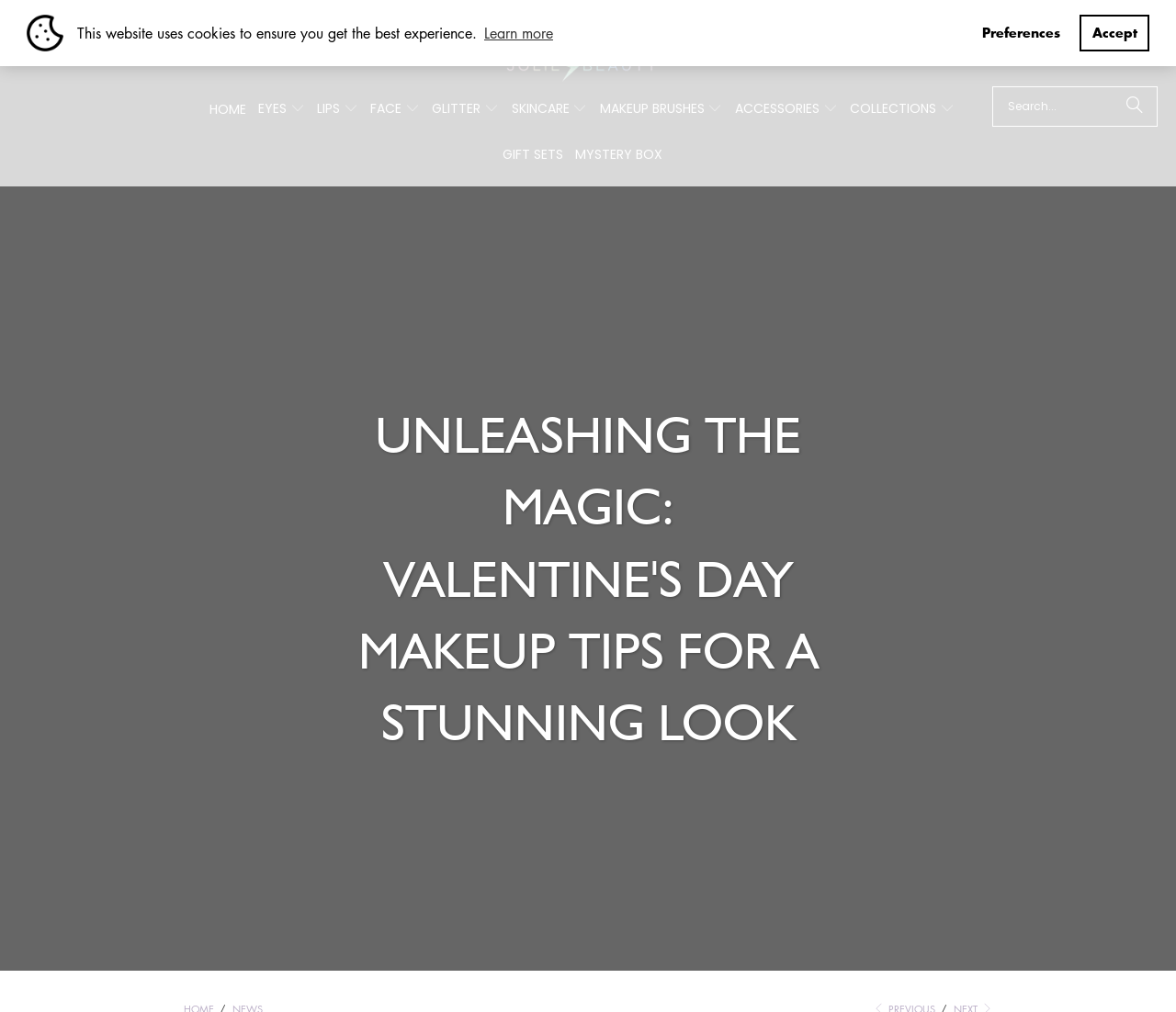What is the purpose of the buttons with eye, lip, and face icons?
Utilize the image to construct a detailed and well-explained answer.

The buttons with eye, lip, and face icons are part of the navigation menu, and they are labeled as 'EYES', 'LIPS', and 'FACE' respectively. They are likely used to navigate to different sections of the website related to makeup and skincare.